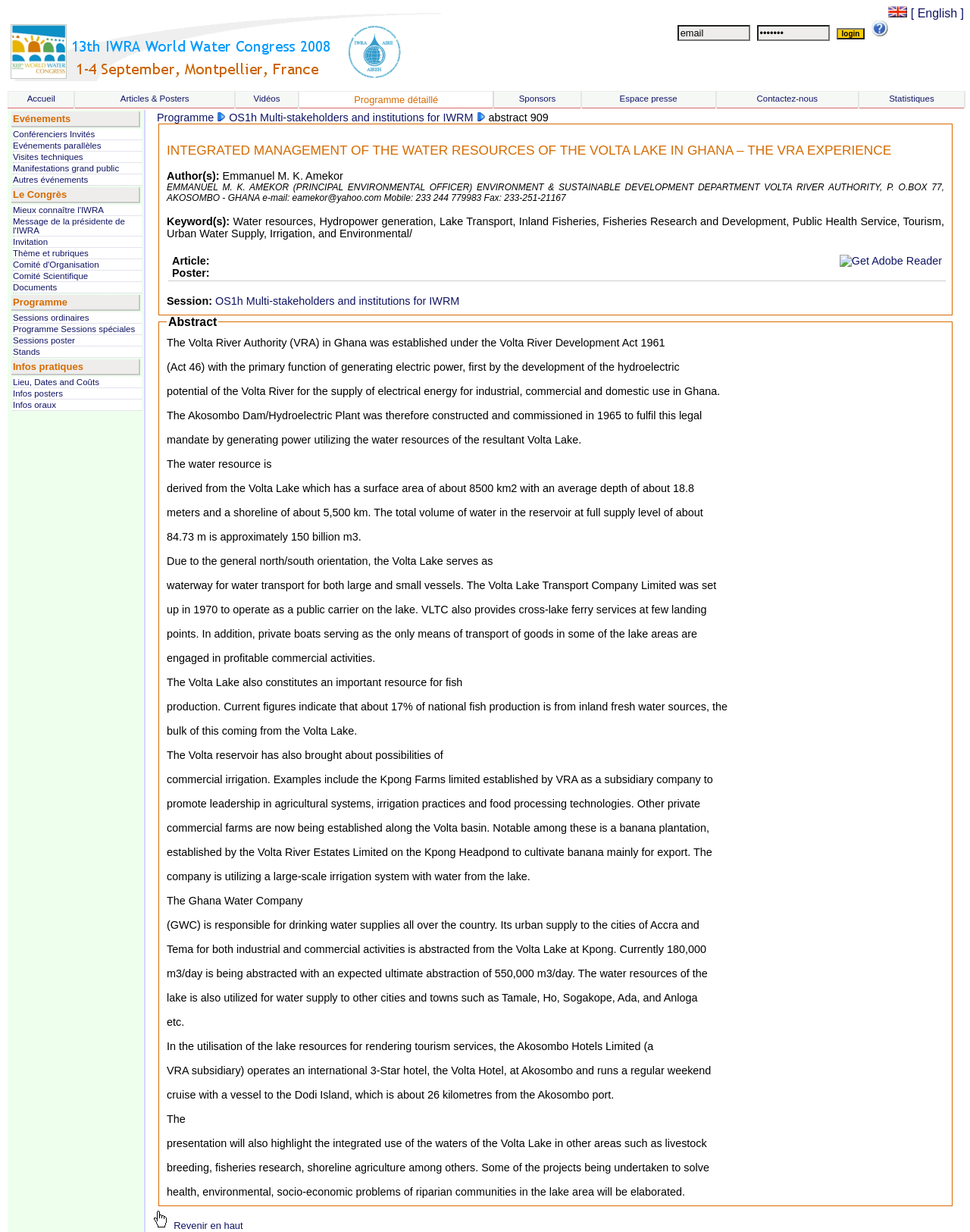Please determine the bounding box coordinates of the section I need to click to accomplish this instruction: "Visit Home page".

None